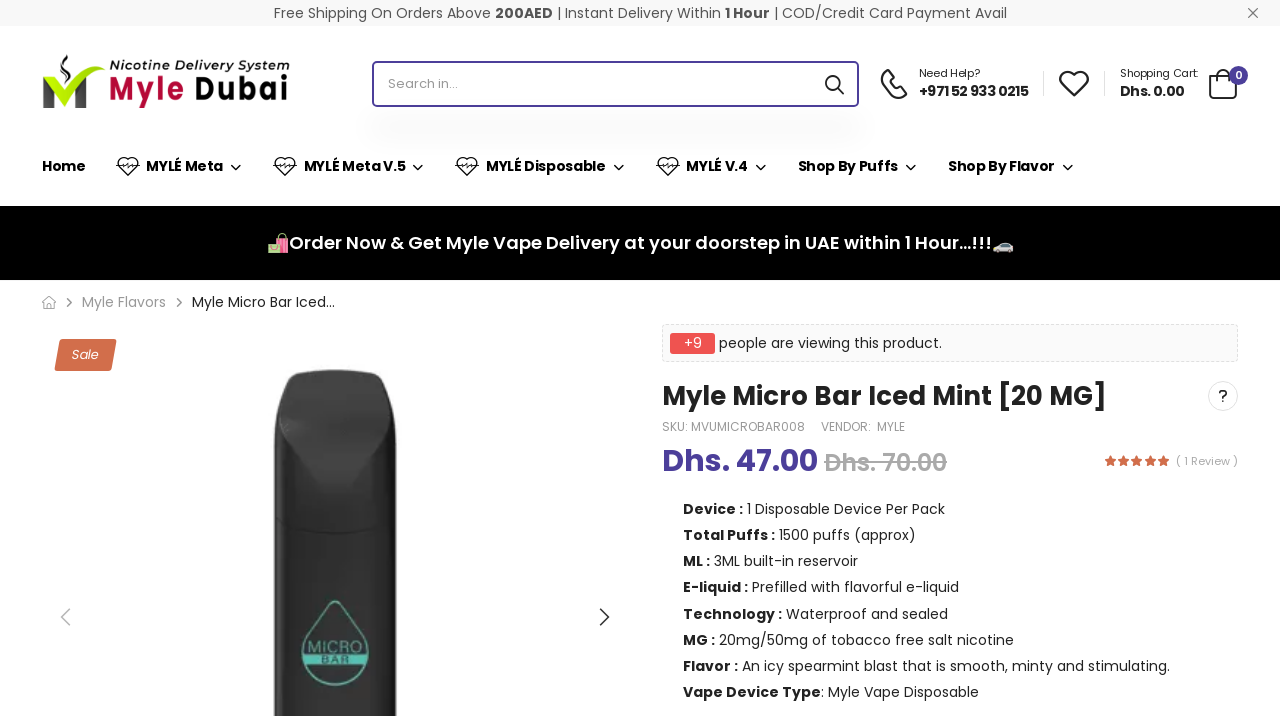What is the price of Myle Micro Bar Iced Mint?
Please respond to the question with a detailed and informative answer.

I found the price of Myle Micro Bar Iced Mint by looking at the product information section, where it says 'Dhs. 47.00' next to the 'VENDOR: MYLE' label.